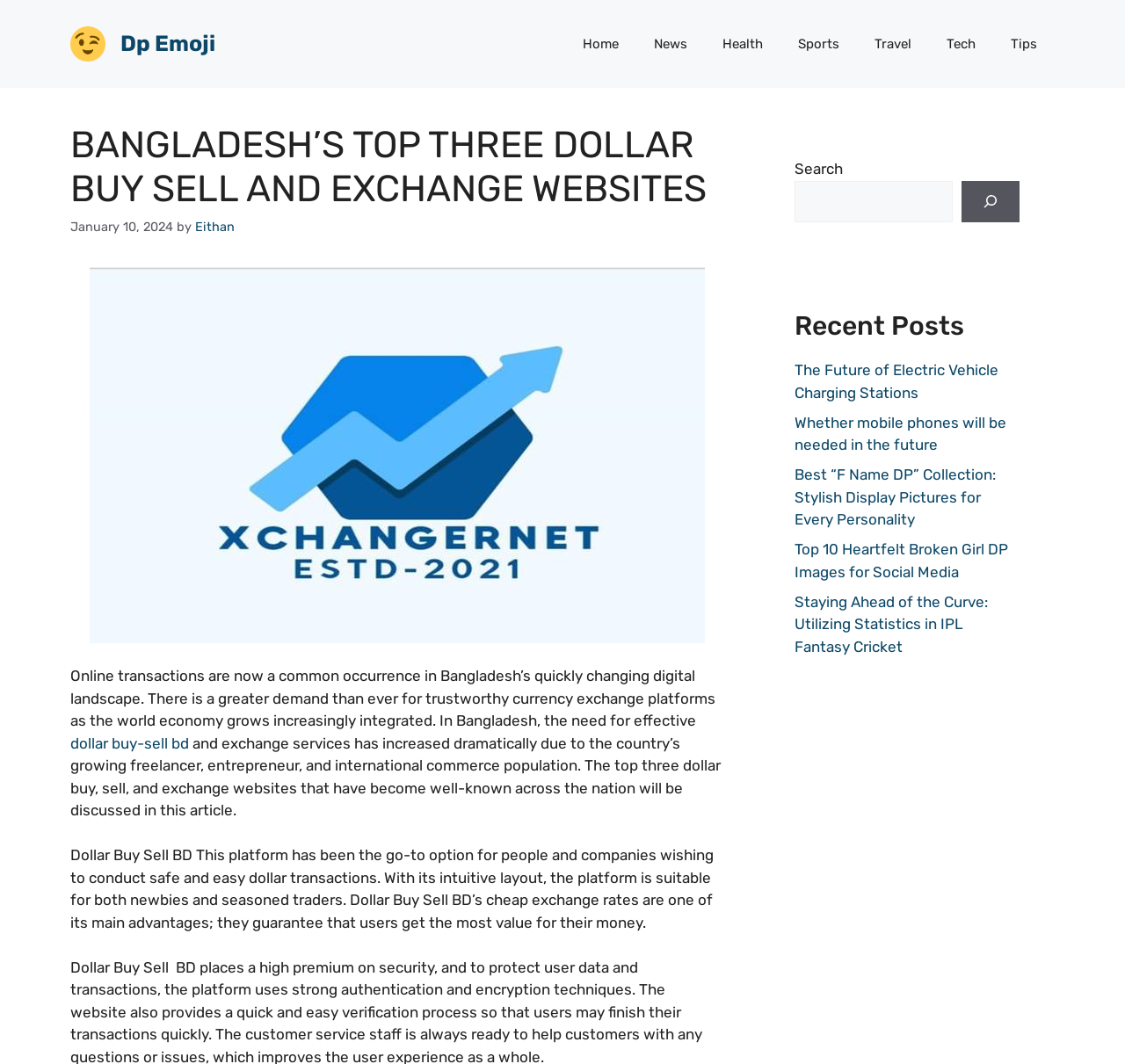Using the element description: "dollar buy-sell bd", determine the bounding box coordinates for the specified UI element. The coordinates should be four float numbers between 0 and 1, [left, top, right, bottom].

[0.062, 0.69, 0.168, 0.707]